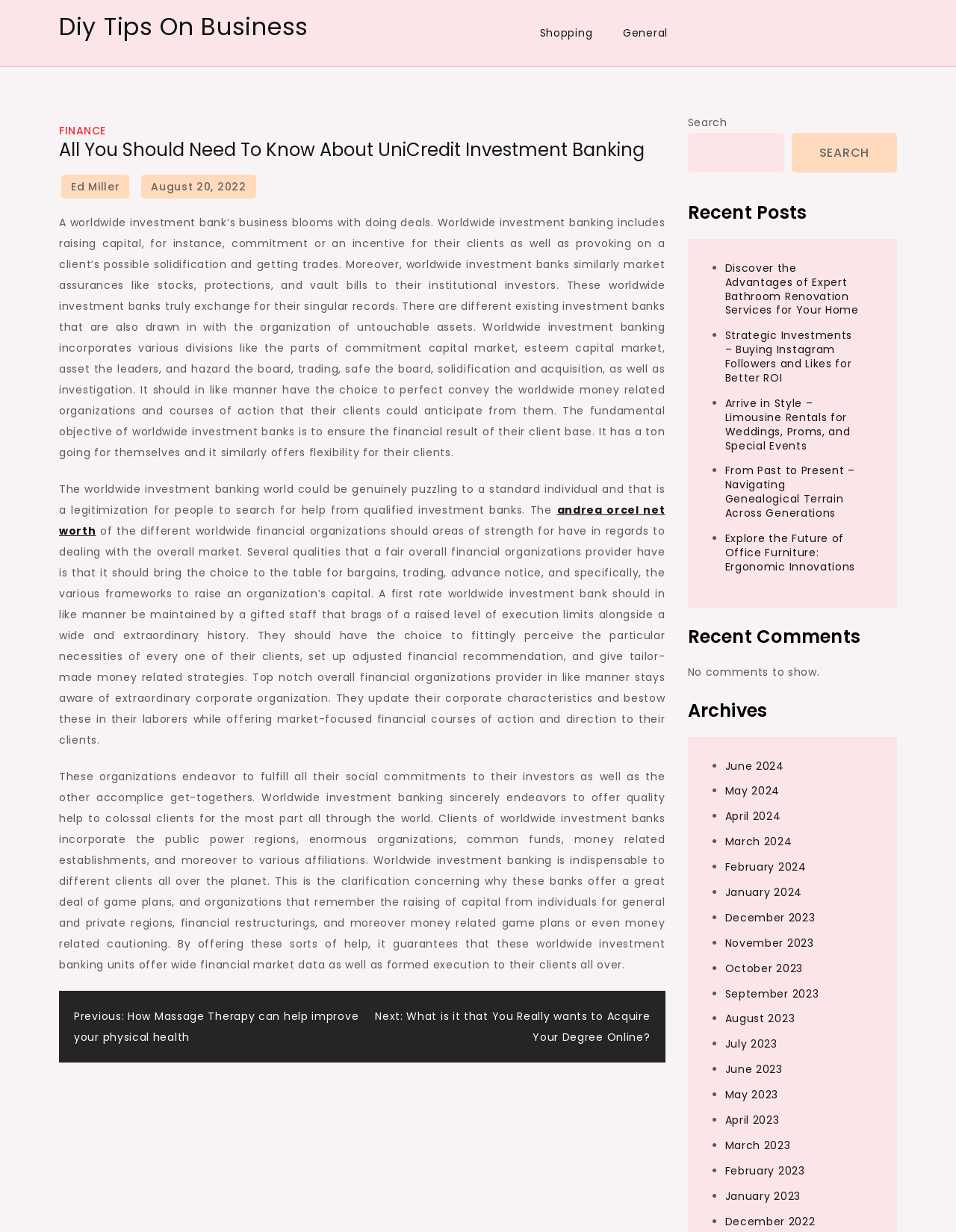Please identify the bounding box coordinates of the area that needs to be clicked to fulfill the following instruction: "Click on a recent comment."

[0.719, 0.508, 0.938, 0.526]